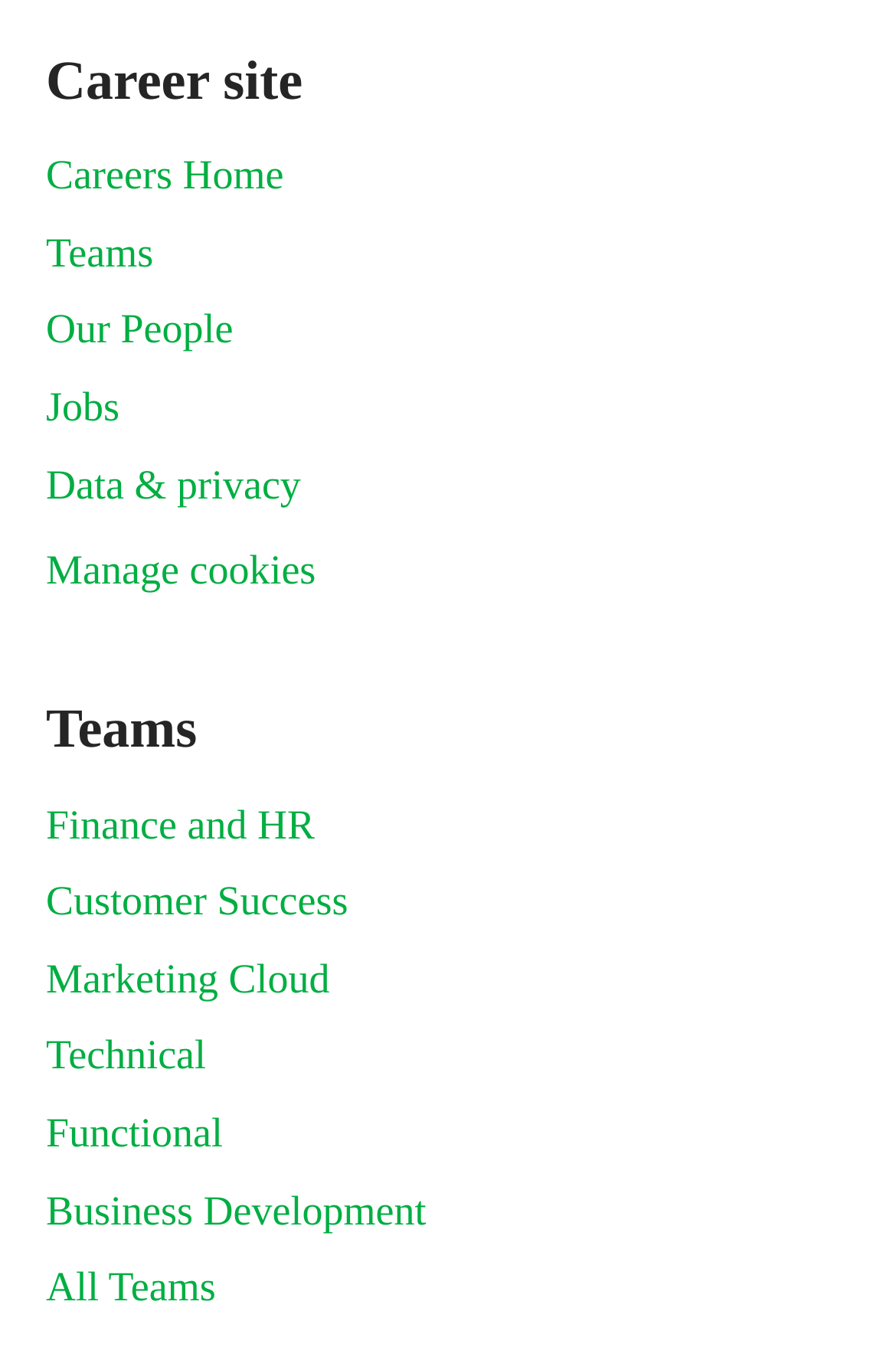Please identify the bounding box coordinates of the area that needs to be clicked to follow this instruction: "Learn about Customer Success".

[0.051, 0.634, 0.388, 0.681]